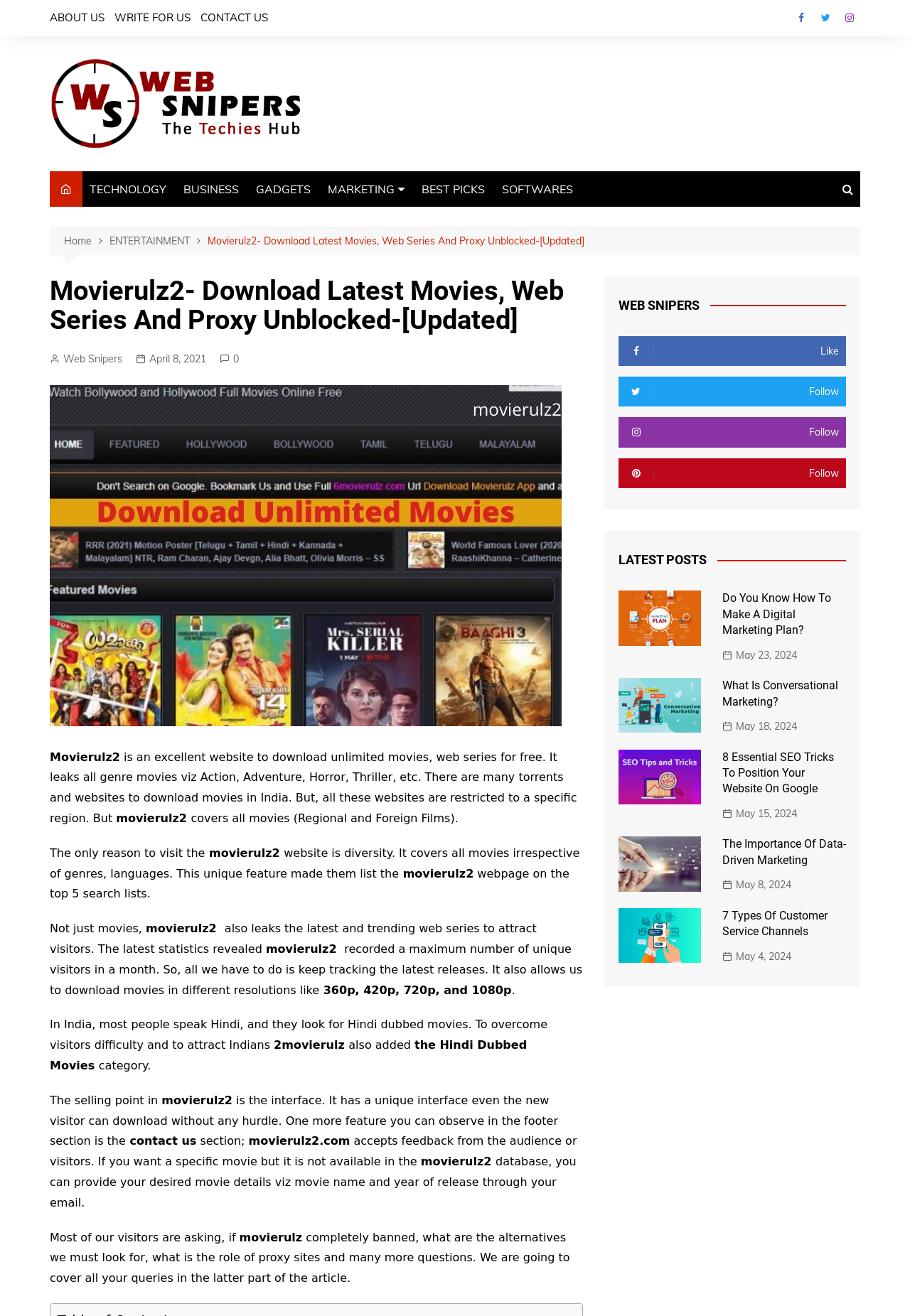Please specify the bounding box coordinates of the clickable region to carry out the following instruction: "Read the latest post 'Do You Know How To Make A Digital Marketing Plan?'". The coordinates should be four float numbers between 0 and 1, in the format [left, top, right, bottom].

[0.794, 0.449, 0.913, 0.484]